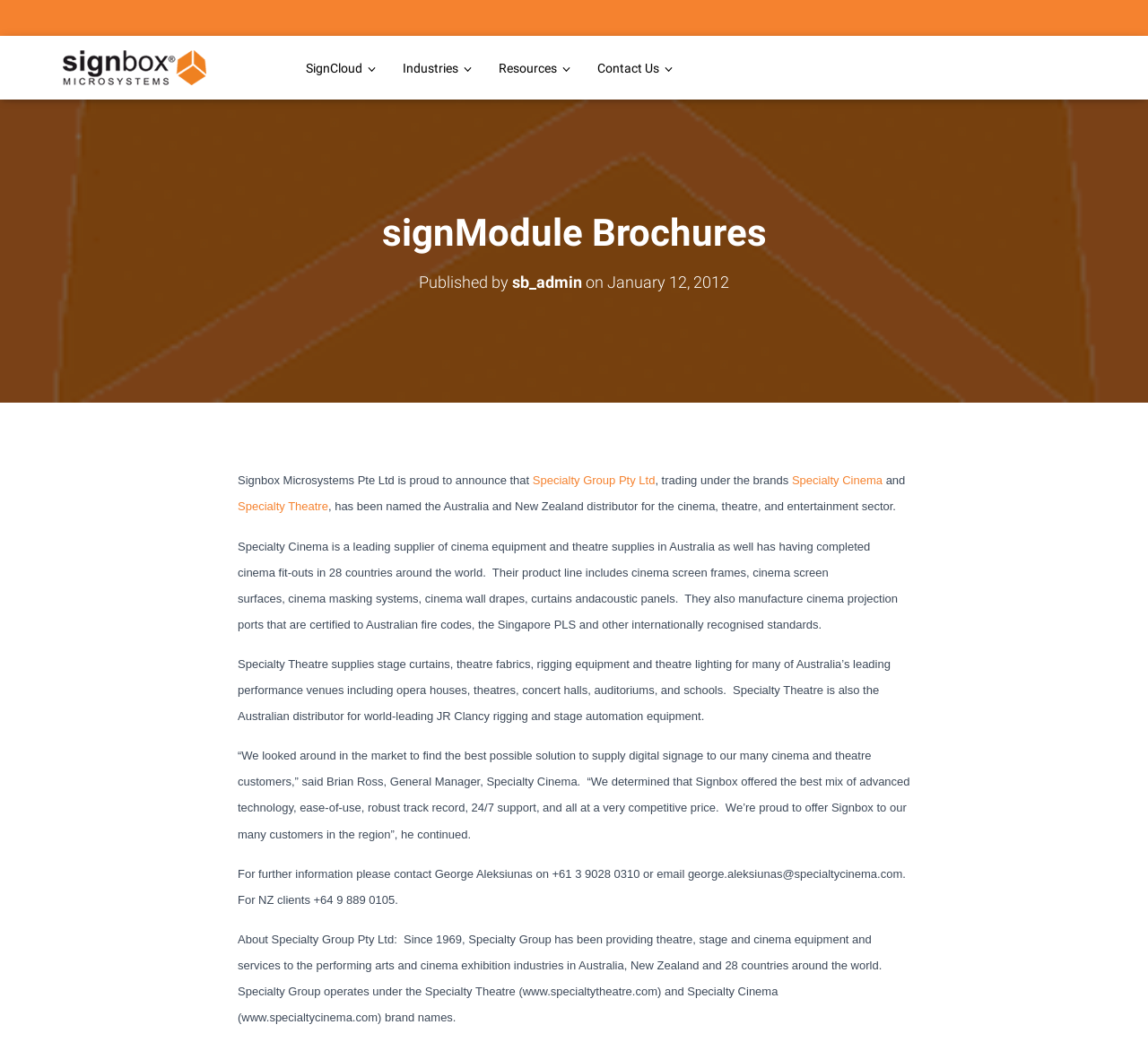Locate the bounding box coordinates of the region to be clicked to comply with the following instruction: "Contact George Aleksiunas". The coordinates must be four float numbers between 0 and 1, in the form [left, top, right, bottom].

[0.599, 0.825, 0.786, 0.838]